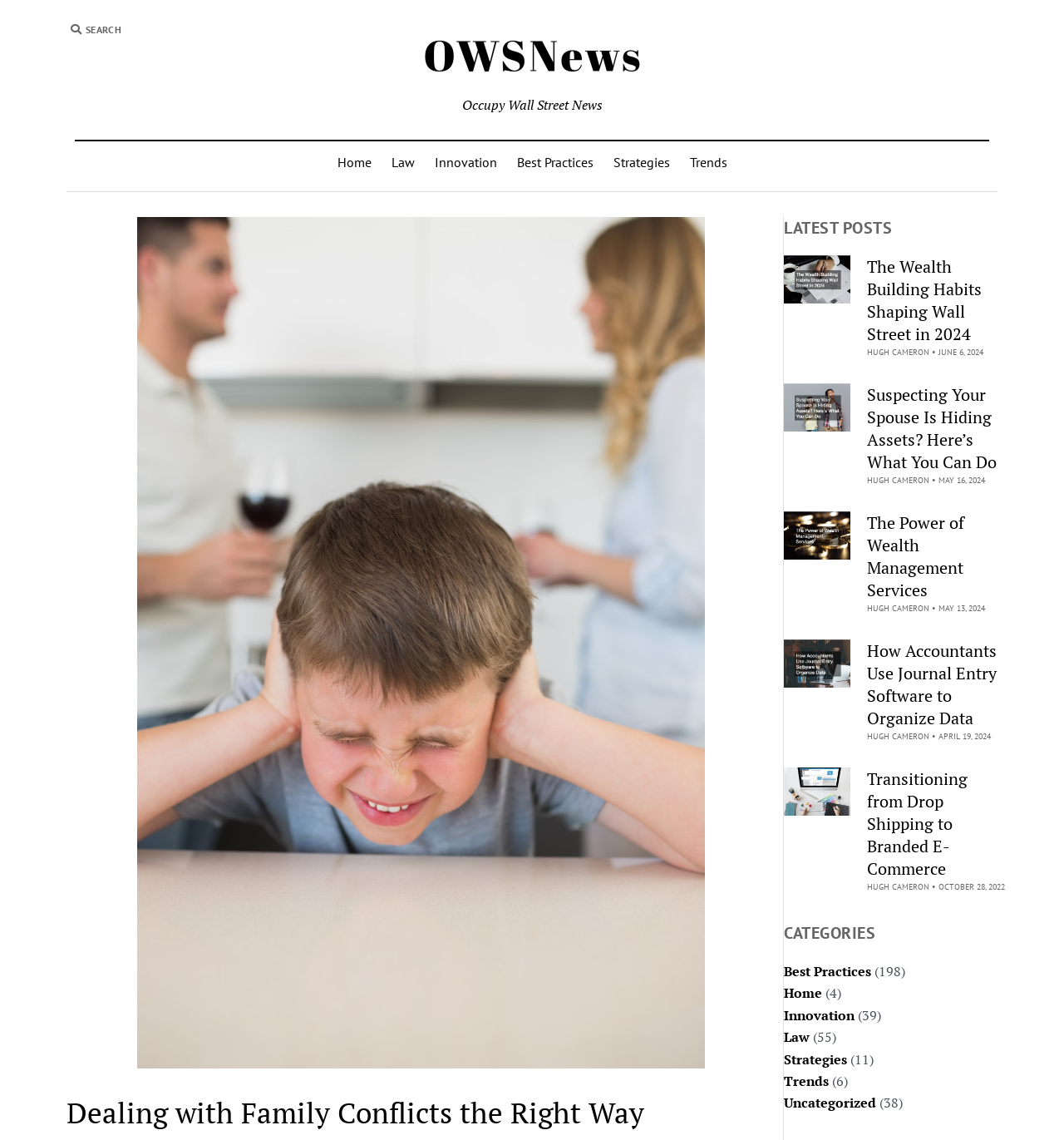Extract the bounding box coordinates for the described element: "alt="owsnews-logo" title="owsnews-logo"". The coordinates should be represented as four float numbers between 0 and 1: [left, top, right, bottom].

[0.395, 0.031, 0.605, 0.069]